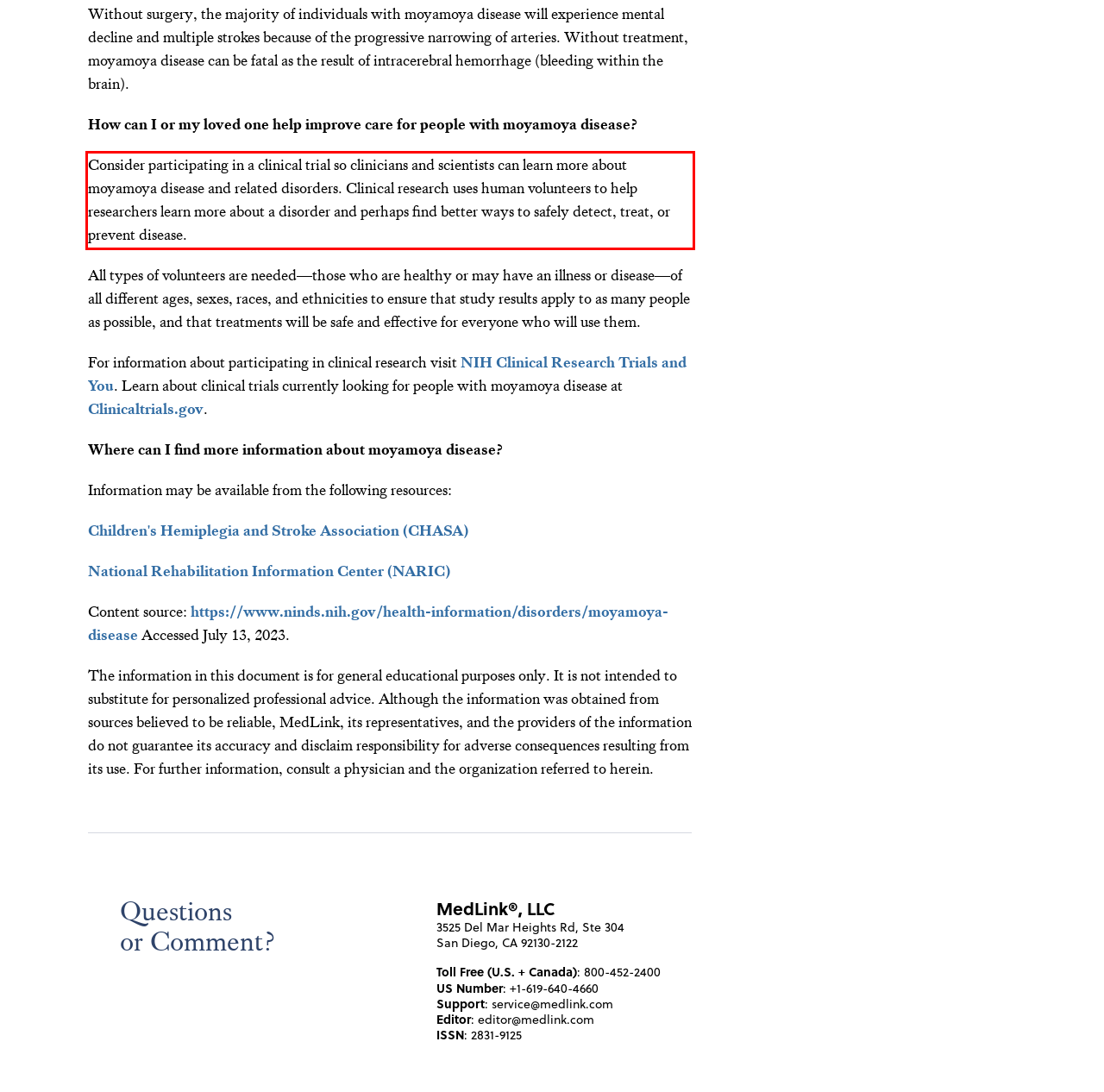Identify and extract the text within the red rectangle in the screenshot of the webpage.

Consider participating in a clinical trial so clinicians and scientists can learn more about moyamoya disease and related disorders. Clinical research uses human volunteers to help researchers learn more about a disorder and perhaps find better ways to safely detect, treat, or prevent disease.